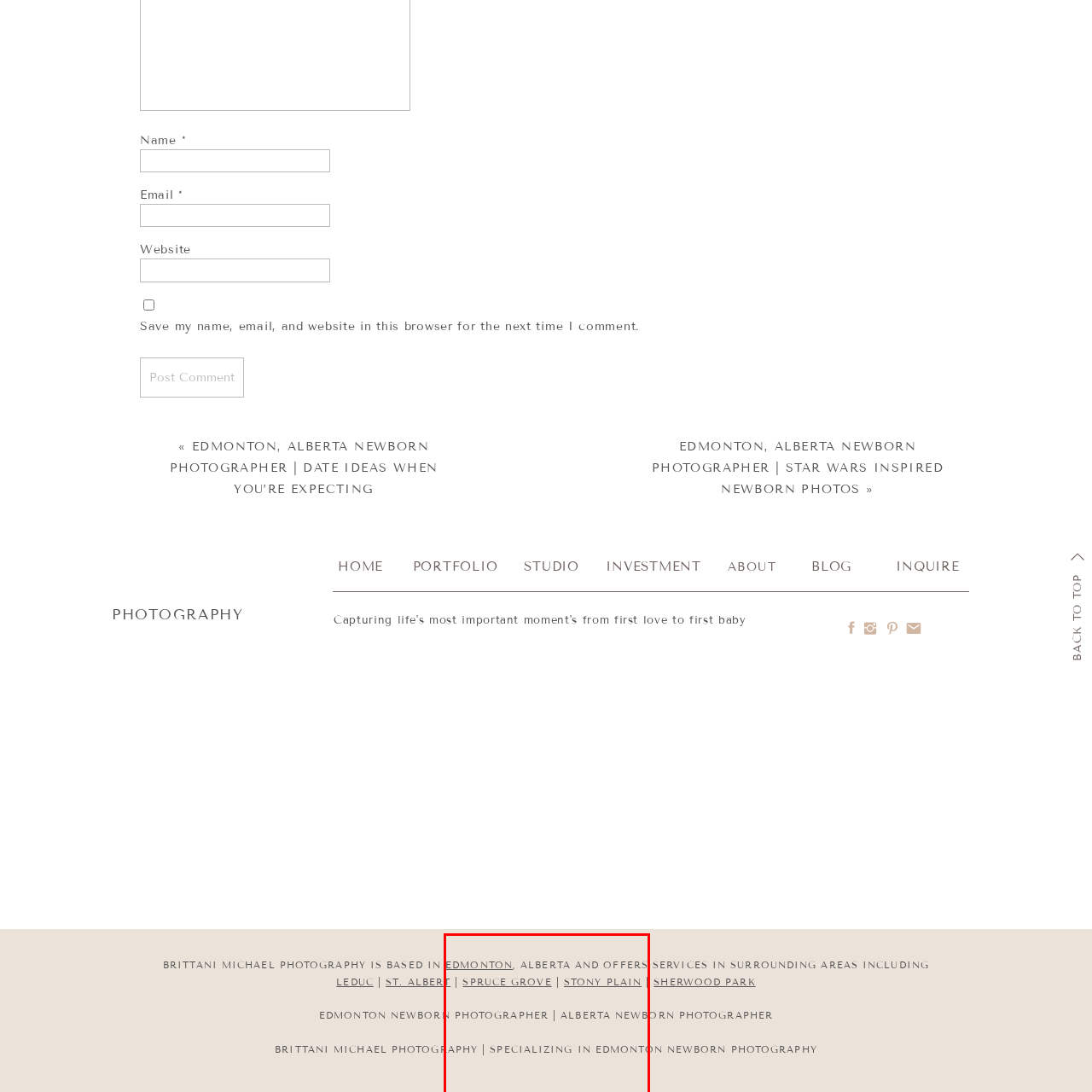Direct your attention to the part of the image marked by the red boundary and give a detailed response to the following question, drawing from the image: What other locations are services available besides Edmonton?

The image features a text block that lists the locations where services are available, including Leduc, St. Albert, Spruce Grove, Stony Plain, and Sherwood Park, in addition to Edmonton, Alberta.